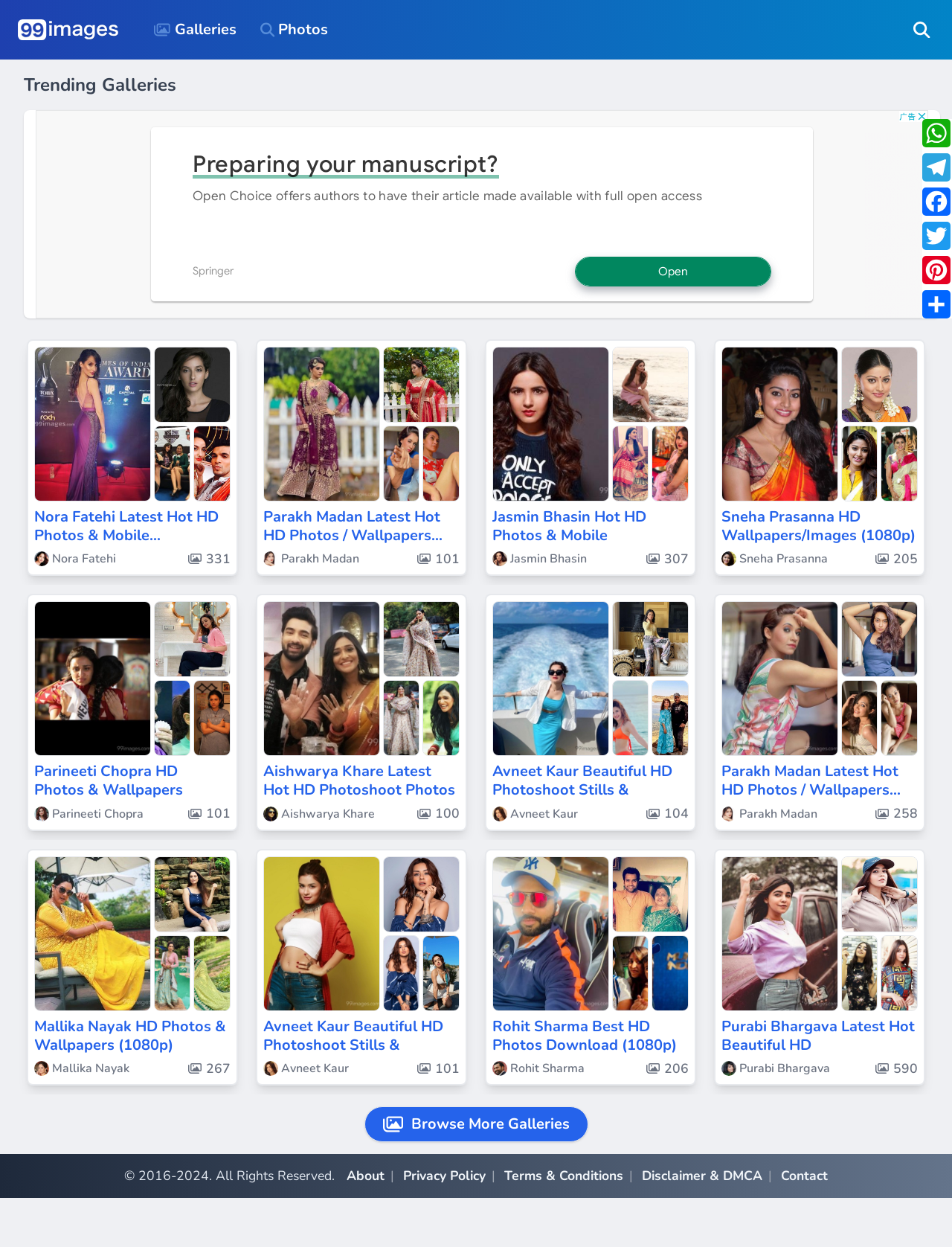Please provide a comprehensive answer to the question below using the information from the image: How many photos are there of Parakh Madan?

There are four links with text 'Parakh Madan Latest Hot HD Photos / Wallpapers (1080p) (Instagram / Facebook)' which suggests that there are four photos of Parakh Madan.